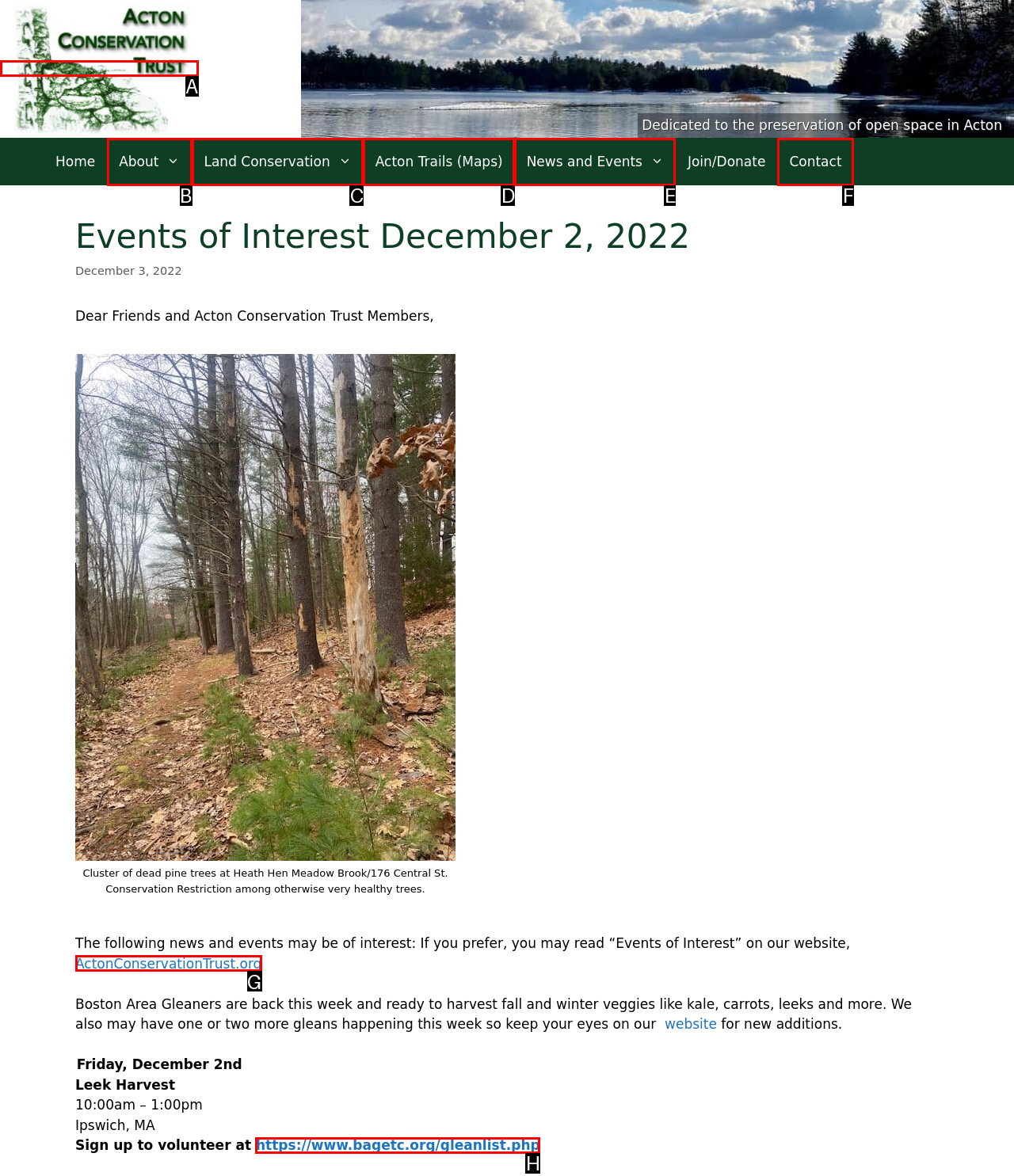Select the letter from the given choices that aligns best with the description: Land Conservation. Reply with the specific letter only.

C